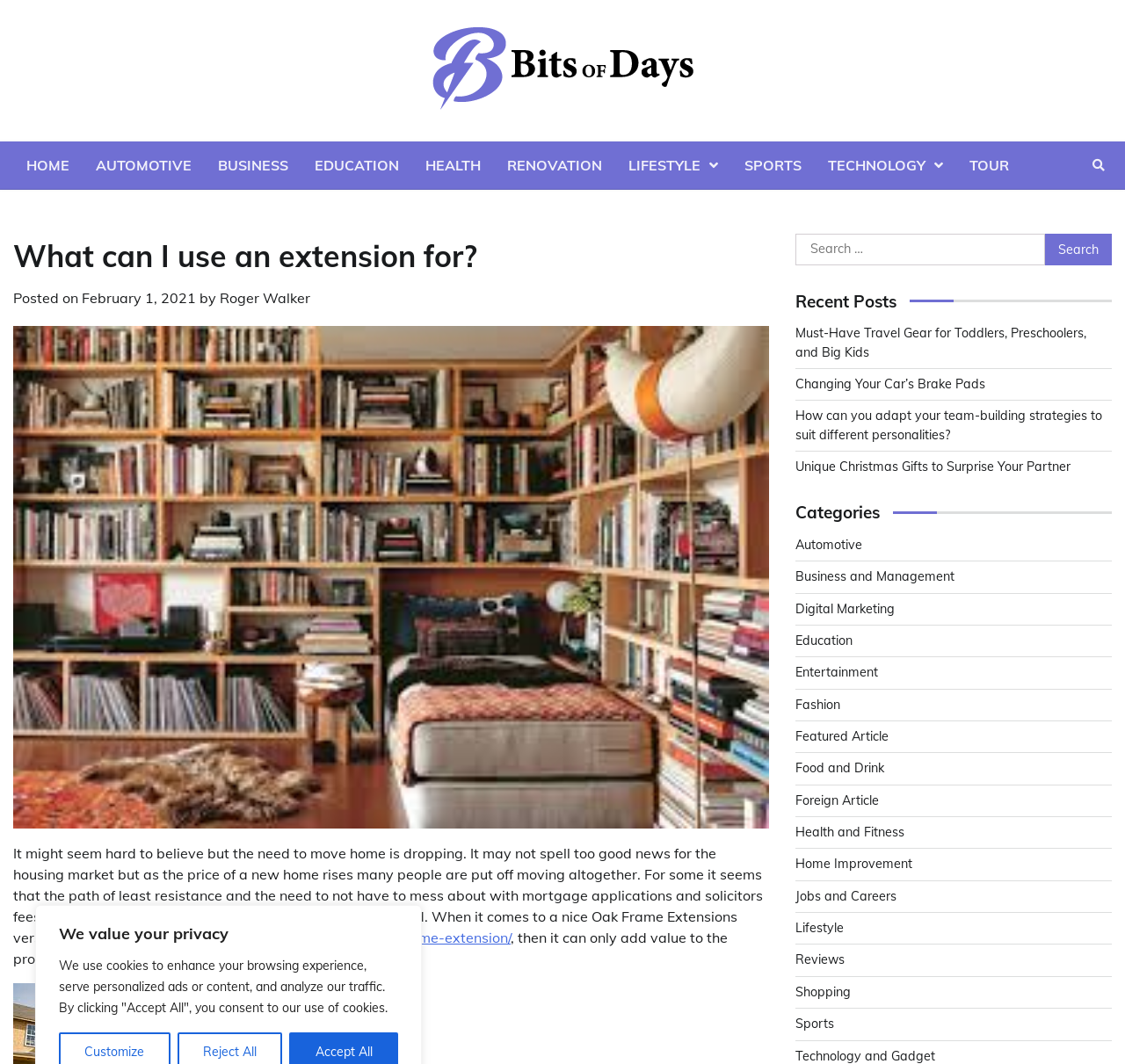Determine the bounding box coordinates of the target area to click to execute the following instruction: "Search for something."

[0.707, 0.22, 0.988, 0.249]